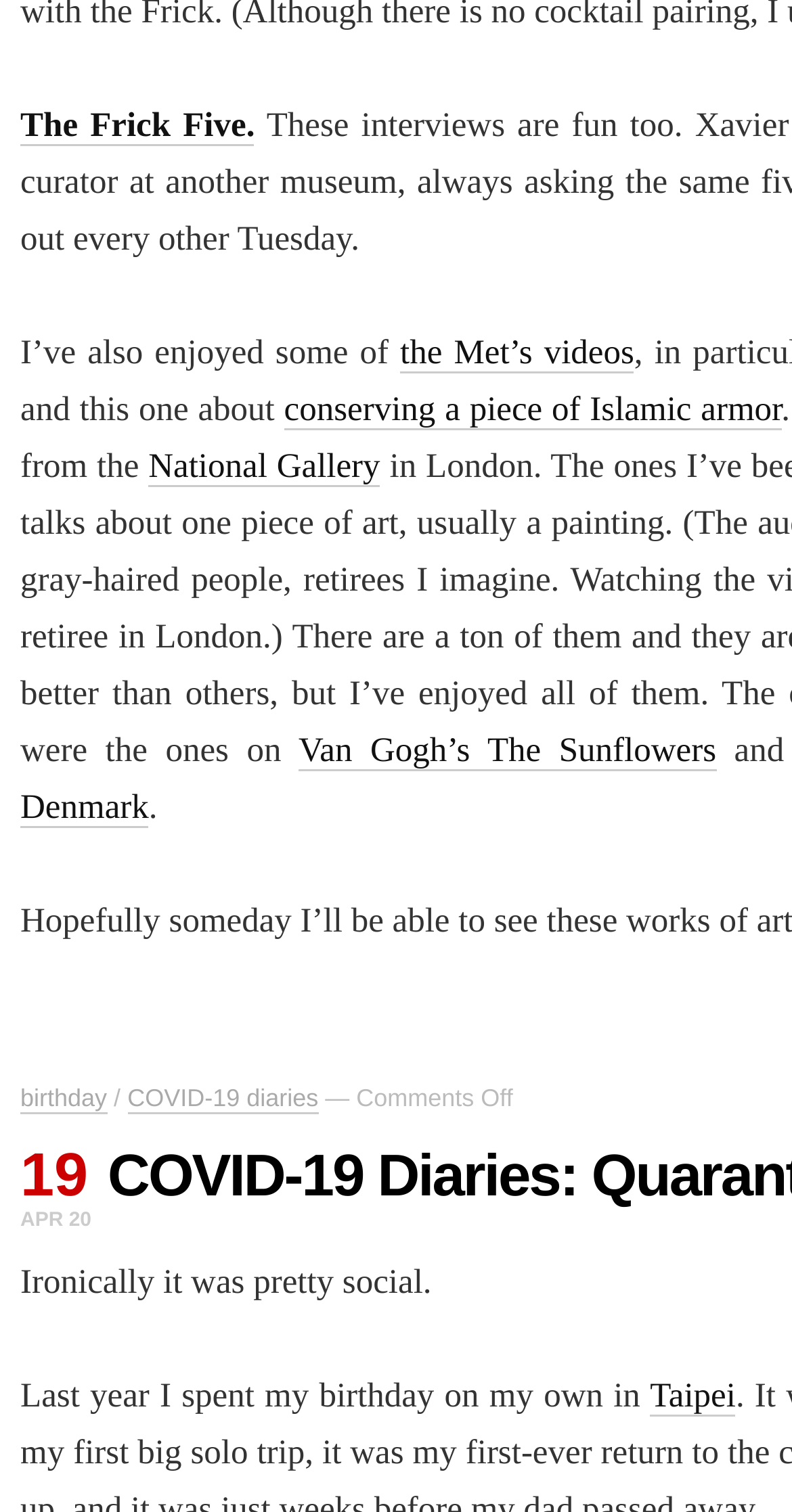Please mark the clickable region by giving the bounding box coordinates needed to complete this instruction: "Explore the National Gallery".

[0.187, 0.295, 0.48, 0.322]